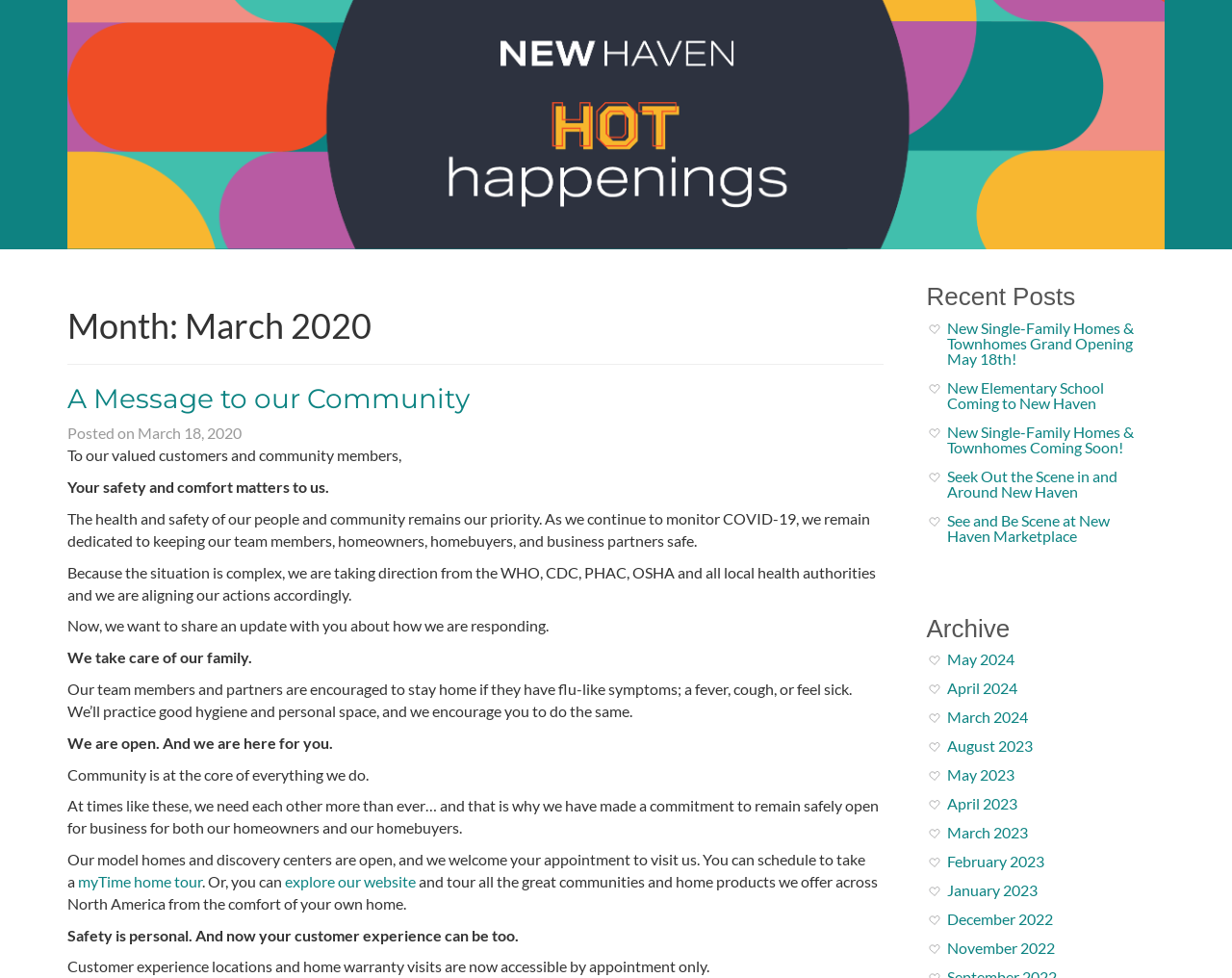Please provide the bounding box coordinates for the element that needs to be clicked to perform the instruction: "Read the post about the new elementary school". The coordinates must consist of four float numbers between 0 and 1, formatted as [left, top, right, bottom].

[0.768, 0.386, 0.896, 0.421]